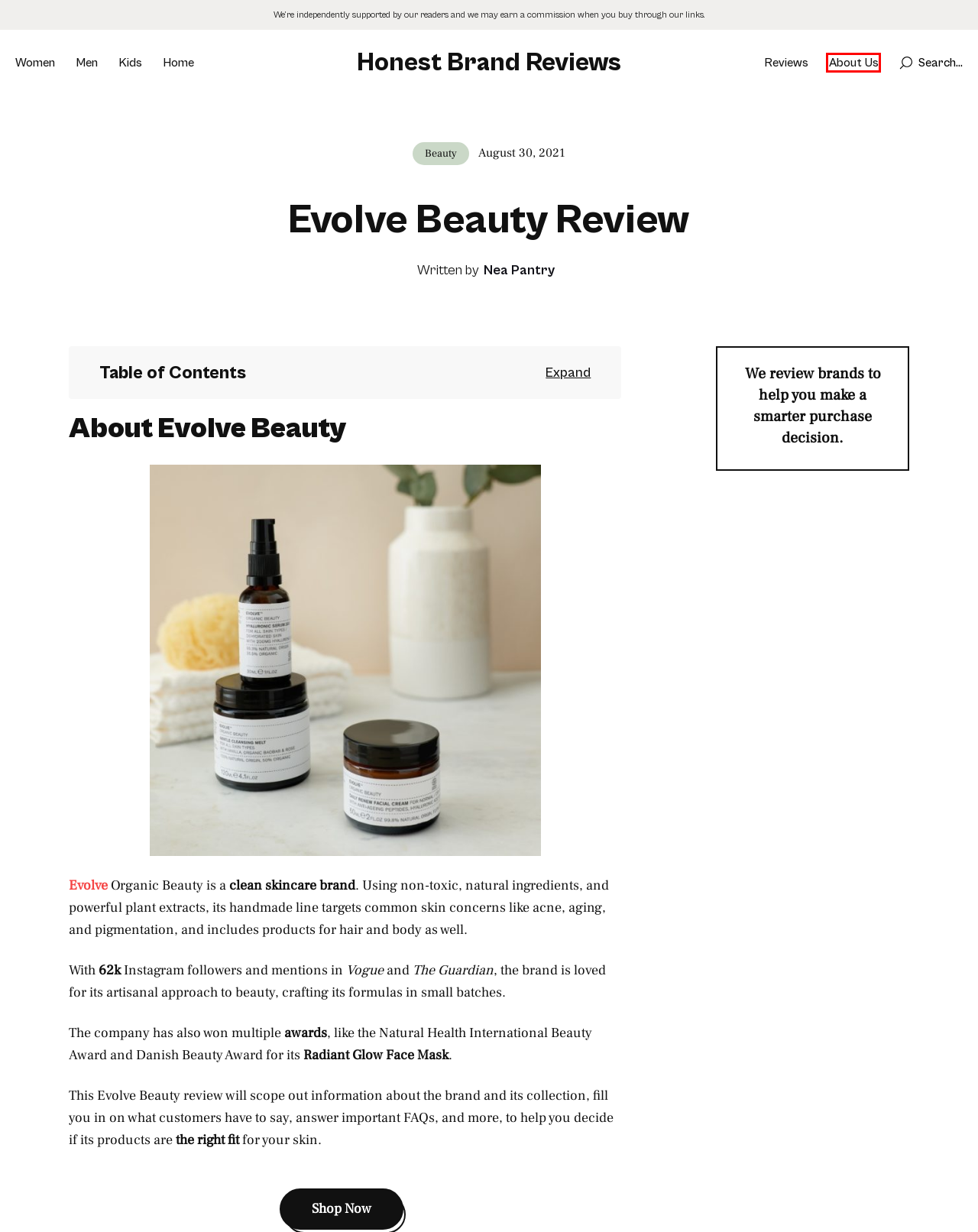You are given a webpage screenshot where a red bounding box highlights an element. Determine the most fitting webpage description for the new page that loads after clicking the element within the red bounding box. Here are the candidates:
A. We Review all the Best Brands - Honest Brand Reviews
B. Contact Us - Honest Brand Reviews
C. Reviews - Honest Brand Reviews
D. Affiliate Disclosure - Honest Brand Reviews
E. Nea Pantry, Author at Honest Brand Reviews
F. About Us - Honest Brand Reviews
G. Herbivore Botanicals Skincare Review - Must Read This Before Buying
H. Beauty - Honest Brand Reviews

F